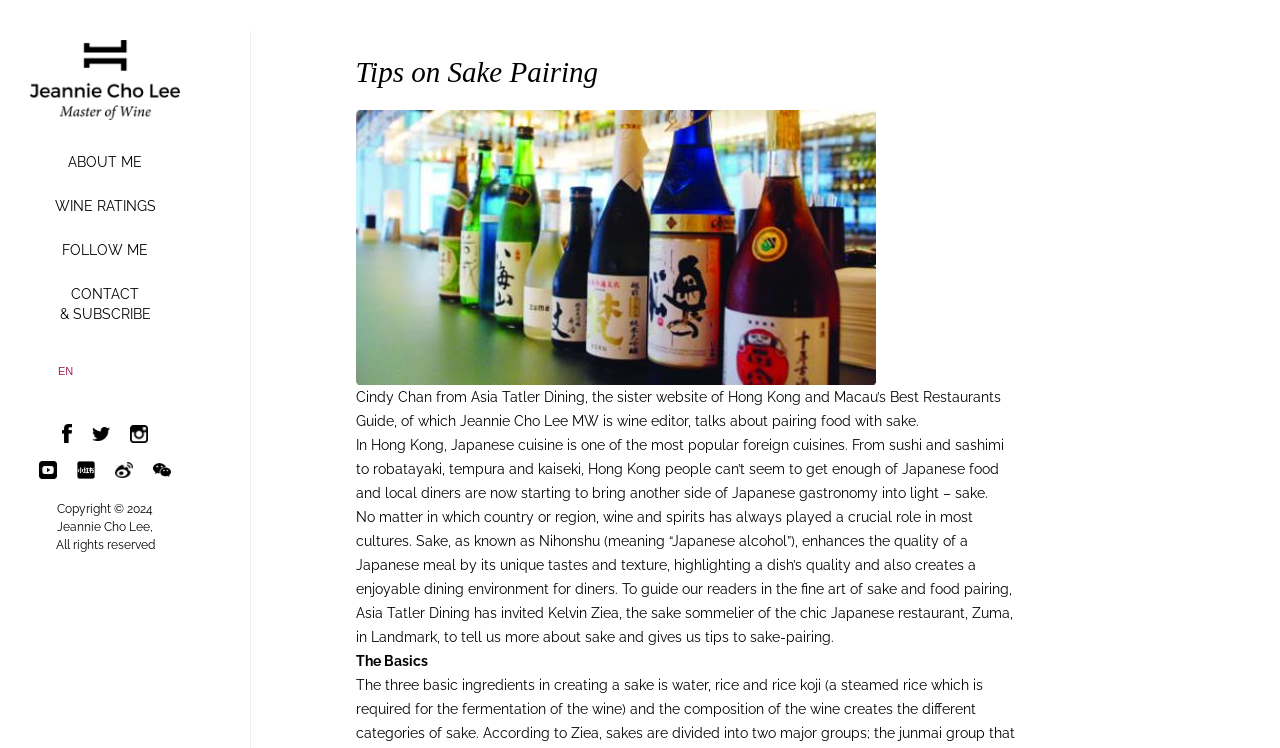Determine the bounding box coordinates of the element's region needed to click to follow the instruction: "Read more about WINE RATINGS". Provide these coordinates as four float numbers between 0 and 1, formatted as [left, top, right, bottom].

[0.035, 0.245, 0.129, 0.304]